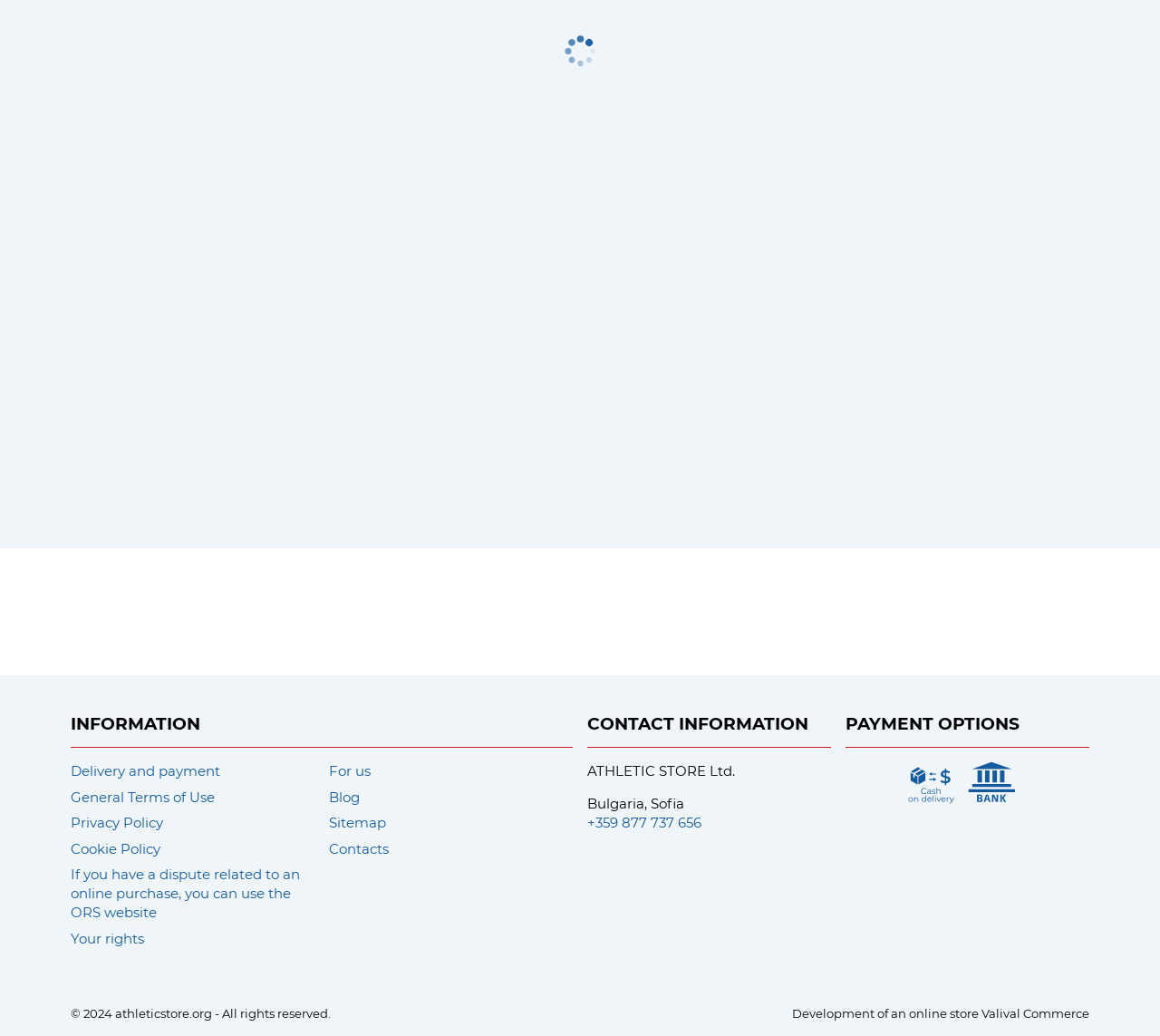Predict the bounding box of the UI element based on the description: "Sitemap". The coordinates should be four float numbers between 0 and 1, formatted as [left, top, right, bottom].

[0.284, 0.782, 0.333, 0.806]